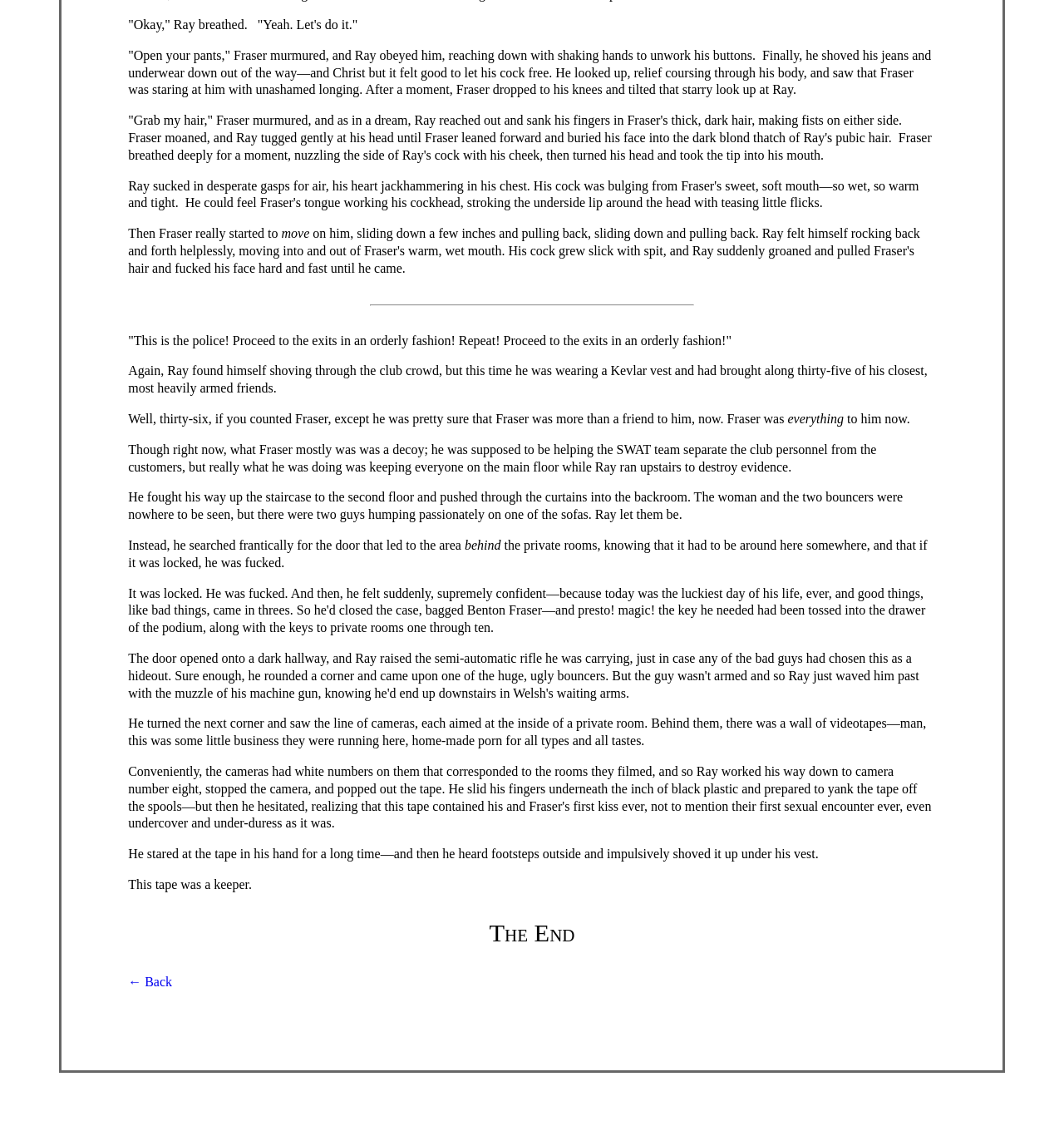Respond to the following query with just one word or a short phrase: 
What does Ray find behind the cameras?

Videotapes